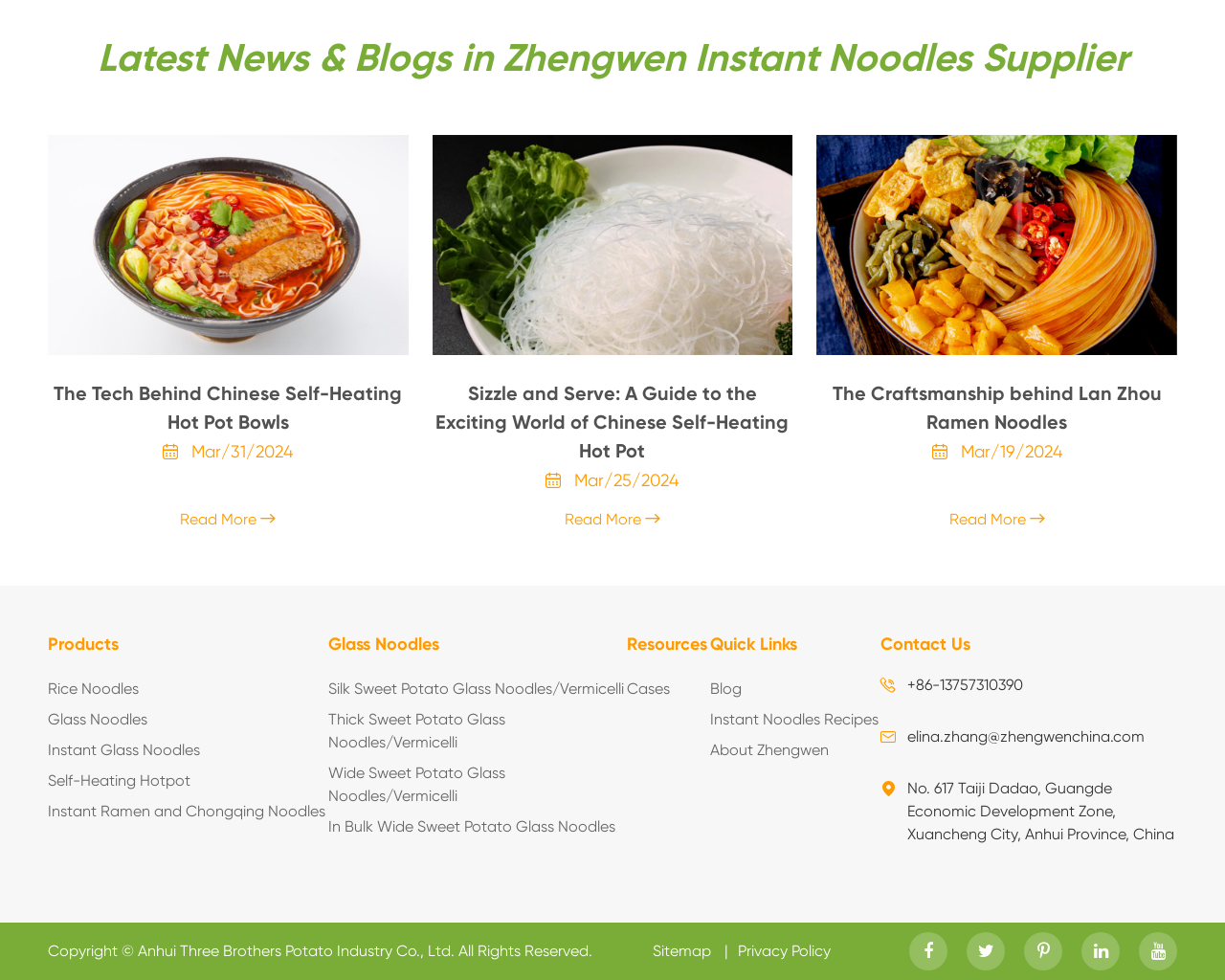What is the date of the latest news?
Please answer the question with as much detail and depth as you can.

I found the latest news section on the webpage, which contains a link 'Latest News & Blogs in Zhengwen Instant Noodles Supplier'. Below this link, there is a StaticText element with the date 'Mar/31/2024'. Therefore, the answer is Mar/31/2024.